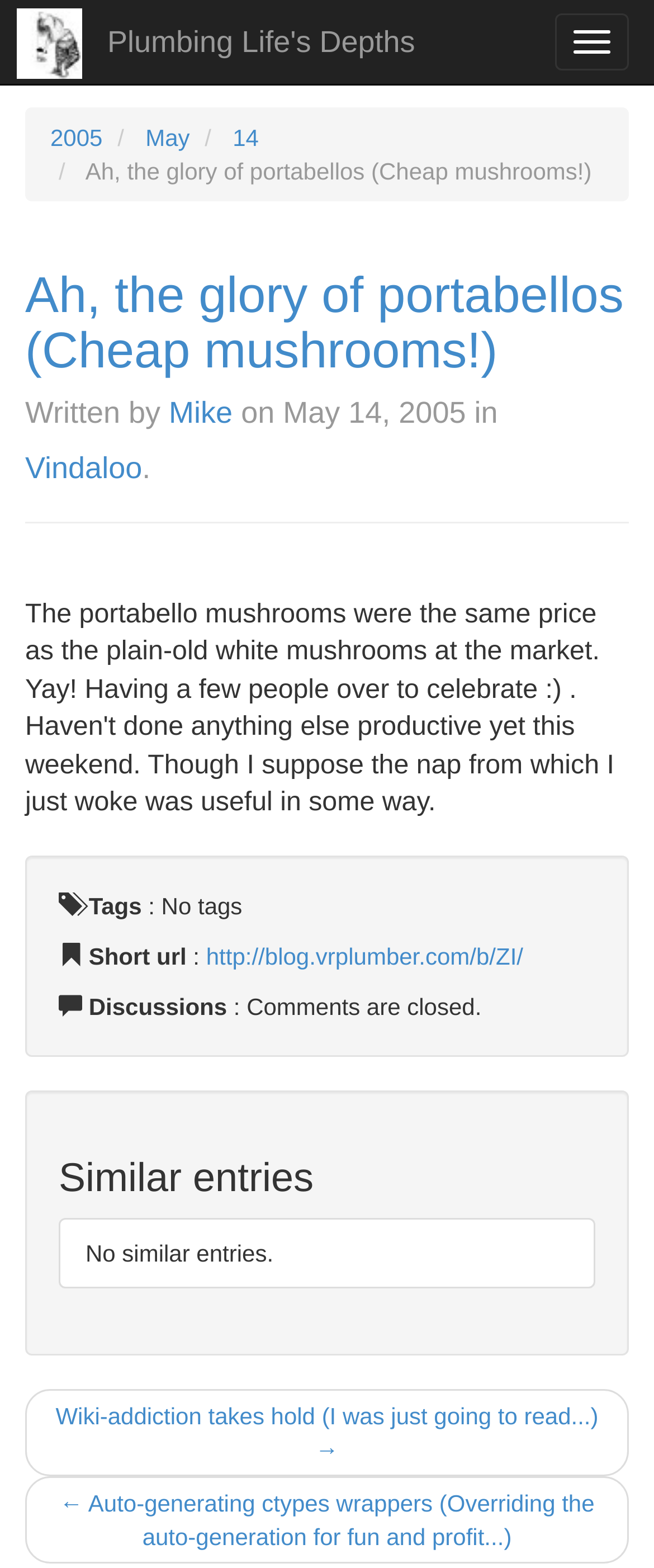Please identify the bounding box coordinates of the element's region that should be clicked to execute the following instruction: "Search for something". The bounding box coordinates must be four float numbers between 0 and 1, i.e., [left, top, right, bottom].

None